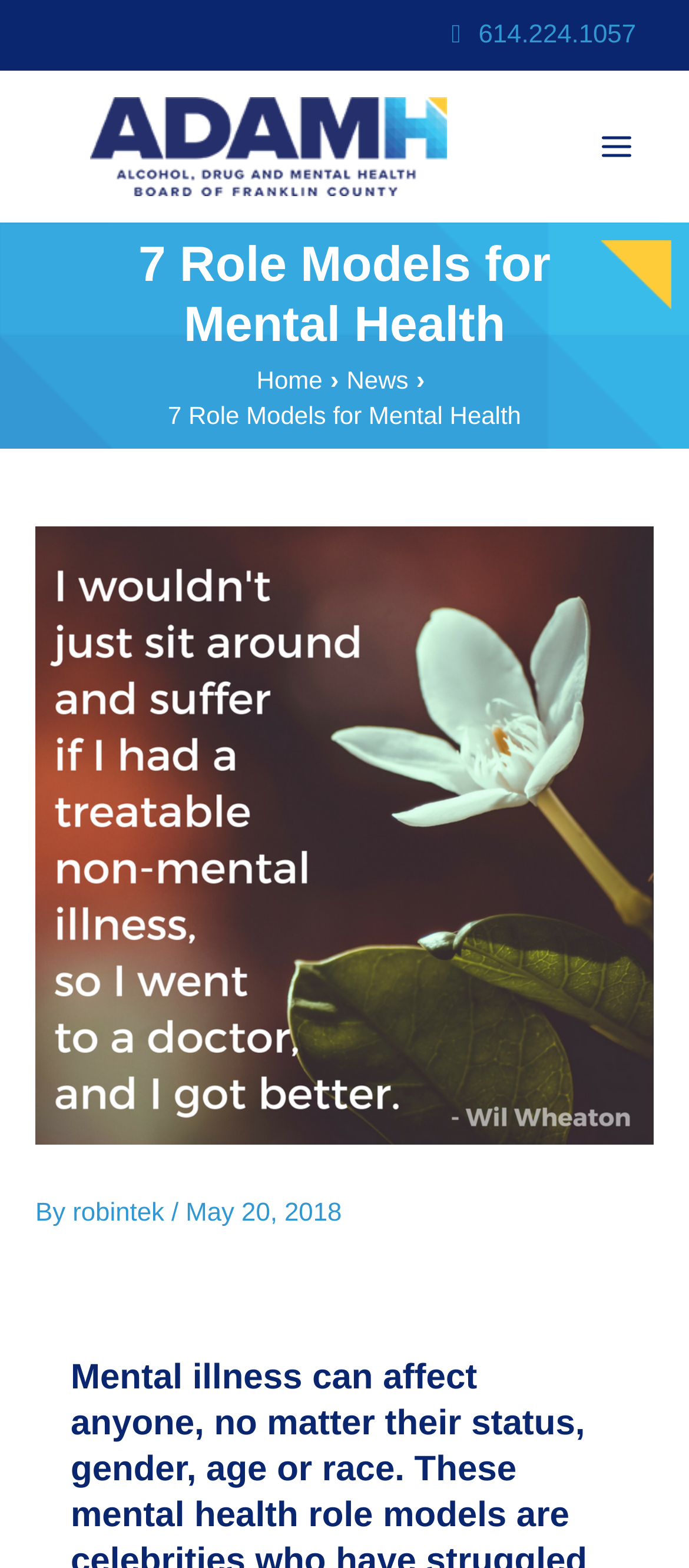Can you look at the image and give a comprehensive answer to the question:
How many links are in the breadcrumbs navigation?

I counted the links in the breadcrumbs navigation section, which are 'Home', 'News', and the current page '7 Role Models for Mental Health'. Therefore, there are 3 links in total.